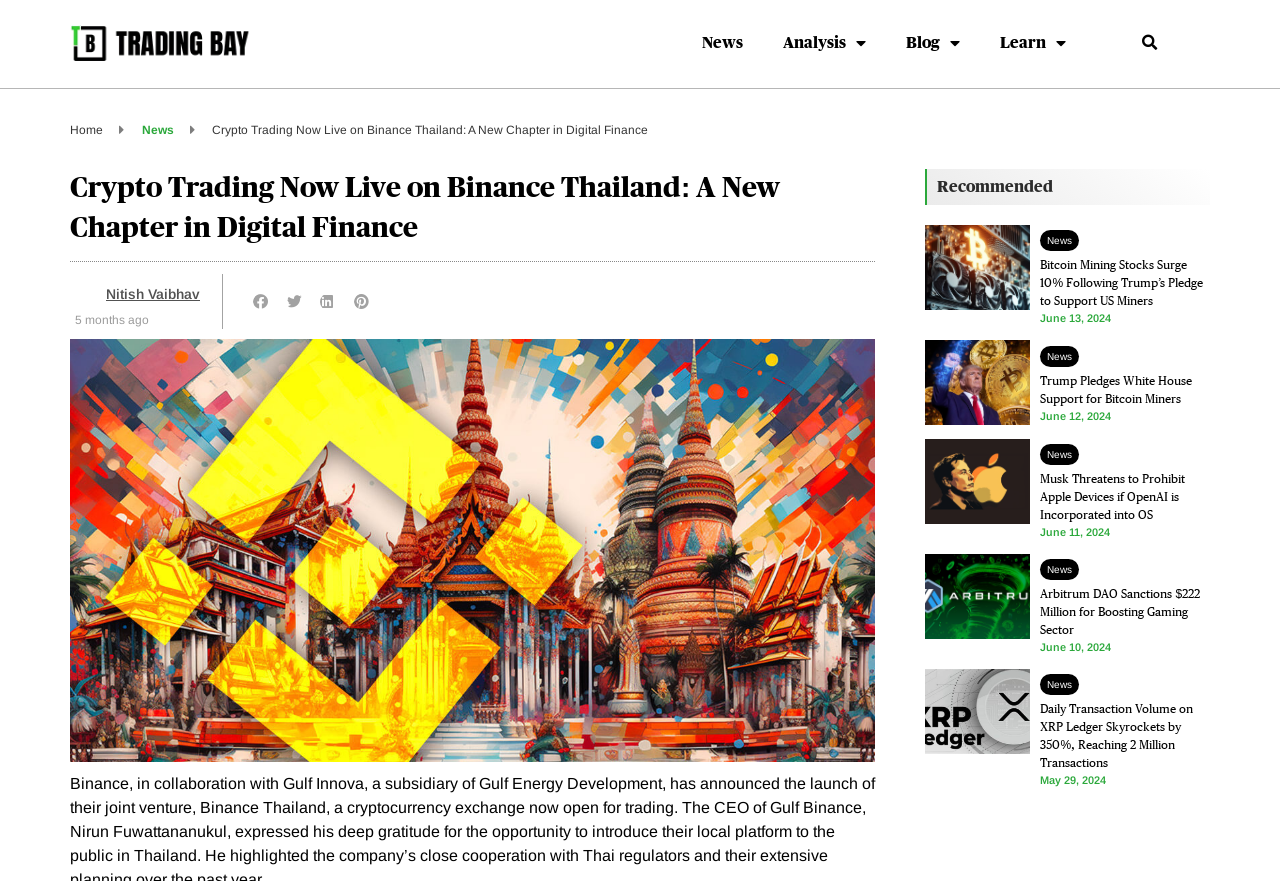Provide your answer in a single word or phrase: 
What is the topic of the news article with the oldest date?

XRP Ledger